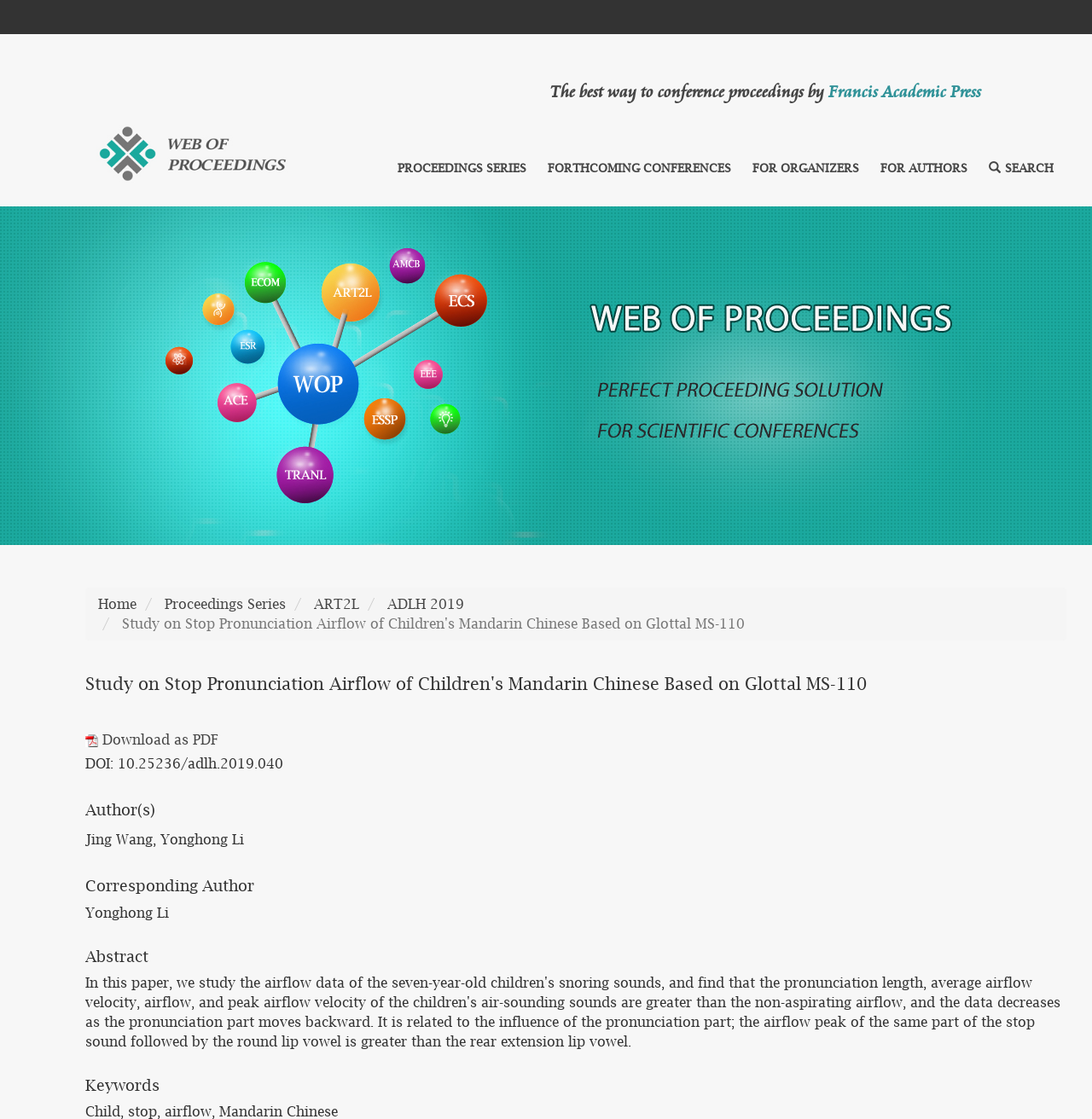Please locate the bounding box coordinates of the element that should be clicked to complete the given instruction: "go to Home".

[0.09, 0.533, 0.125, 0.546]